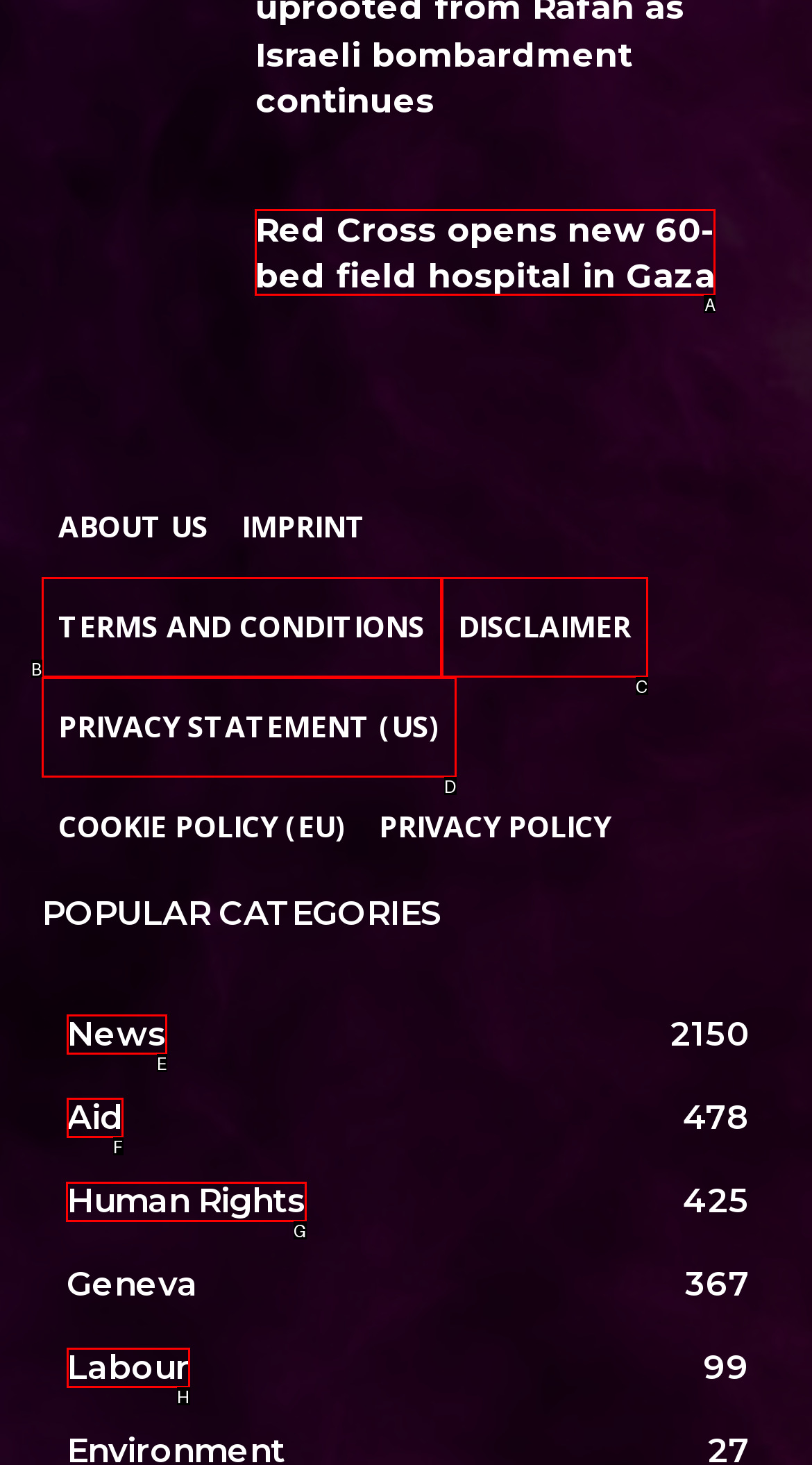Which HTML element should be clicked to complete the task: Check human rights information? Answer with the letter of the corresponding option.

G